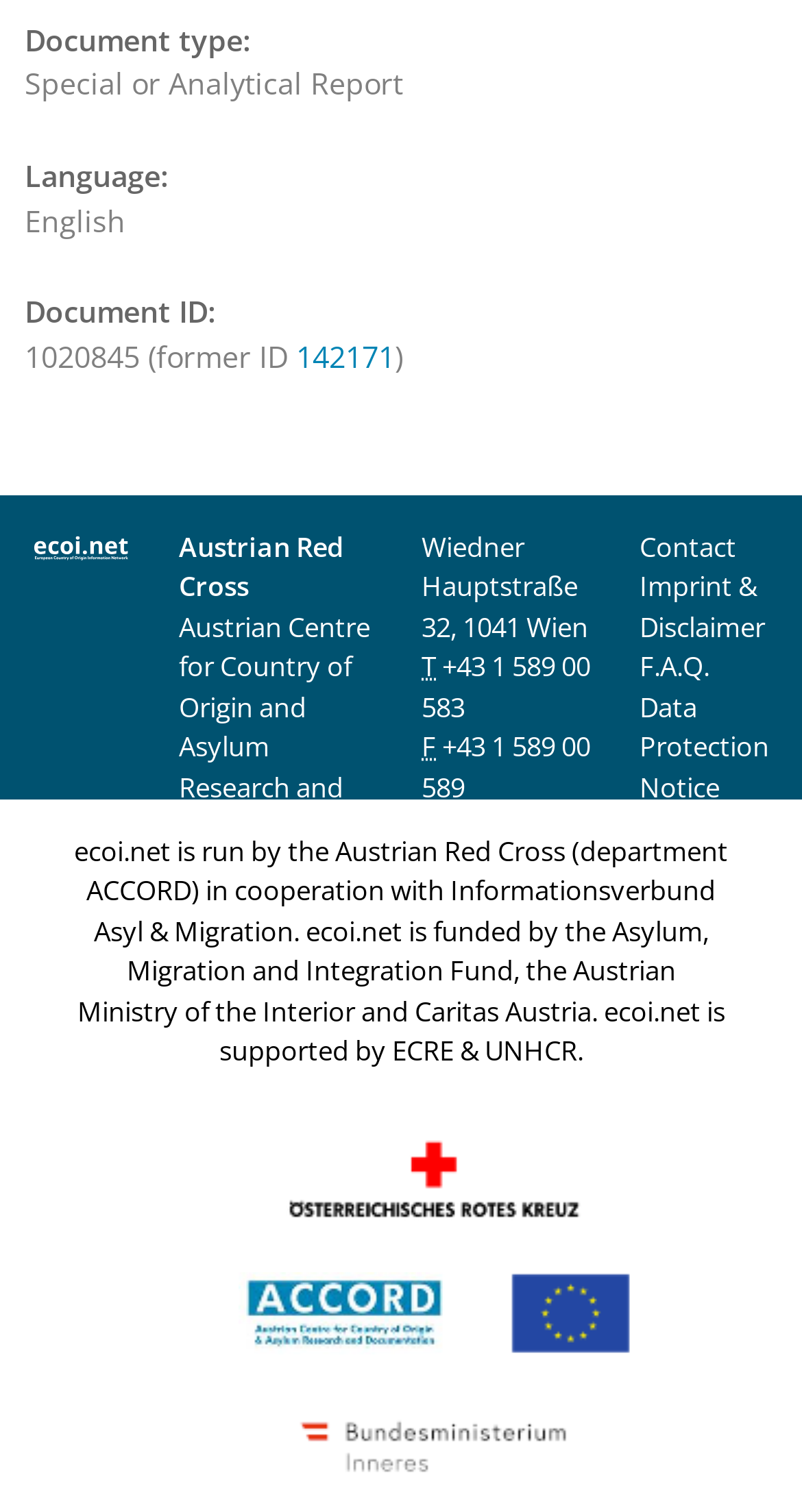Please identify the bounding box coordinates of the element's region that I should click in order to complete the following instruction: "visit the ecoi.net website". The bounding box coordinates consist of four float numbers between 0 and 1, i.e., [left, top, right, bottom].

[0.041, 0.349, 0.162, 0.373]